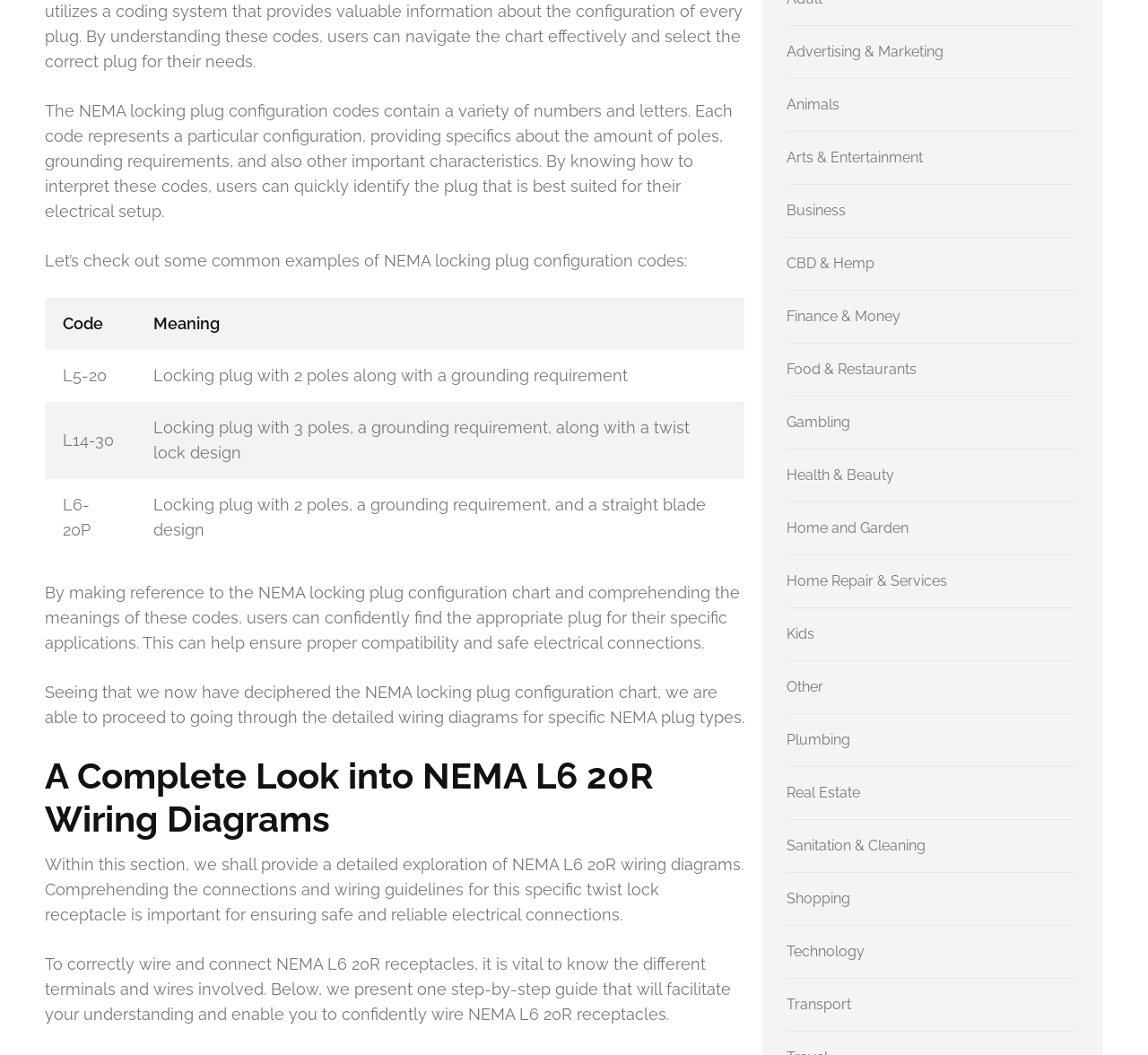Provide a short answer using a single word or phrase for the following question: 
What does the NEMA locking plug configuration code represent?

particular configuration